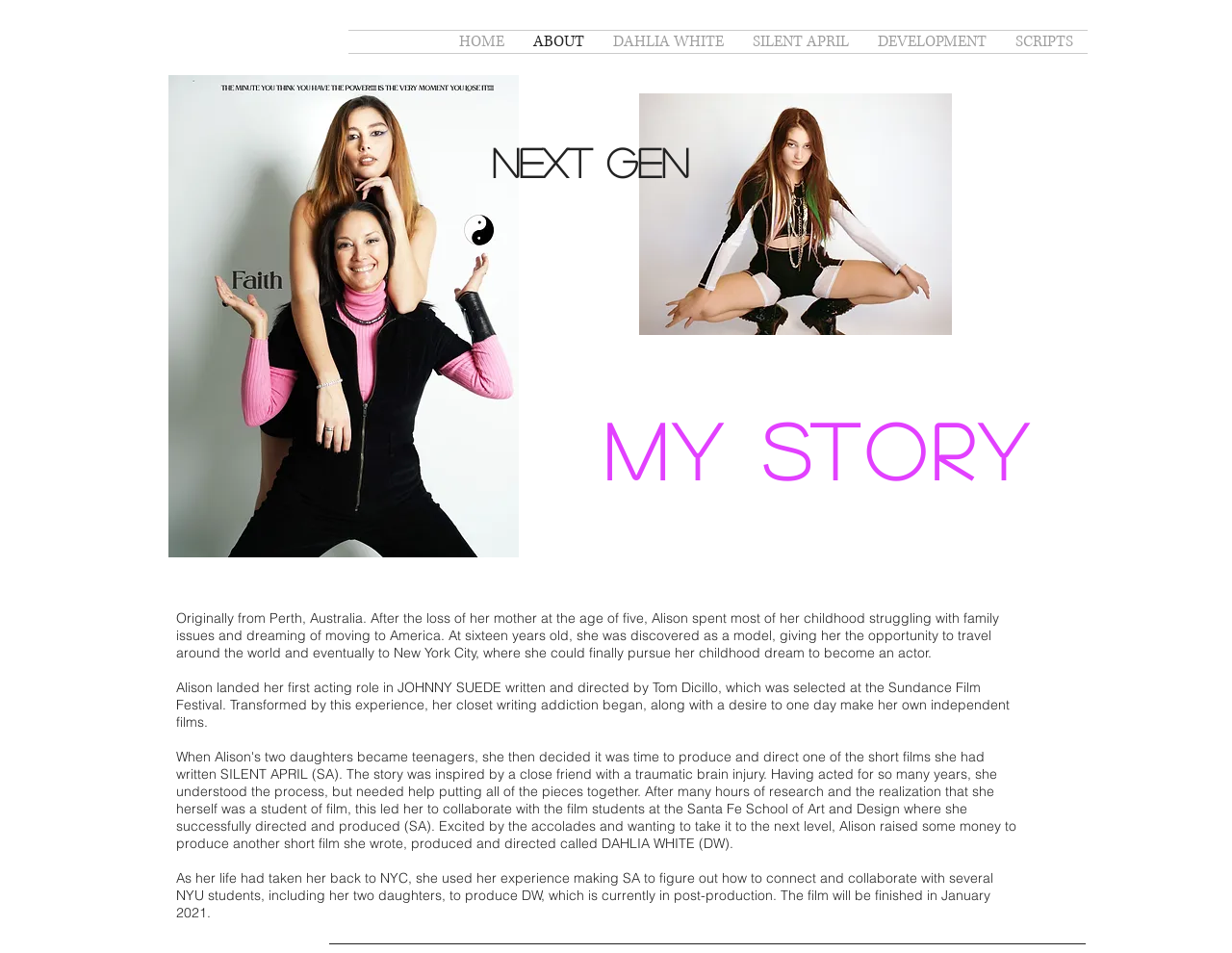What is the name of the festival where Alison's film was selected?
We need a detailed and meticulous answer to the question.

According to the text, Alison landed her first acting role in JOHNNY SUEDE, which was selected at the Sundance Film Festival, indicating that the festival is where her film was selected.